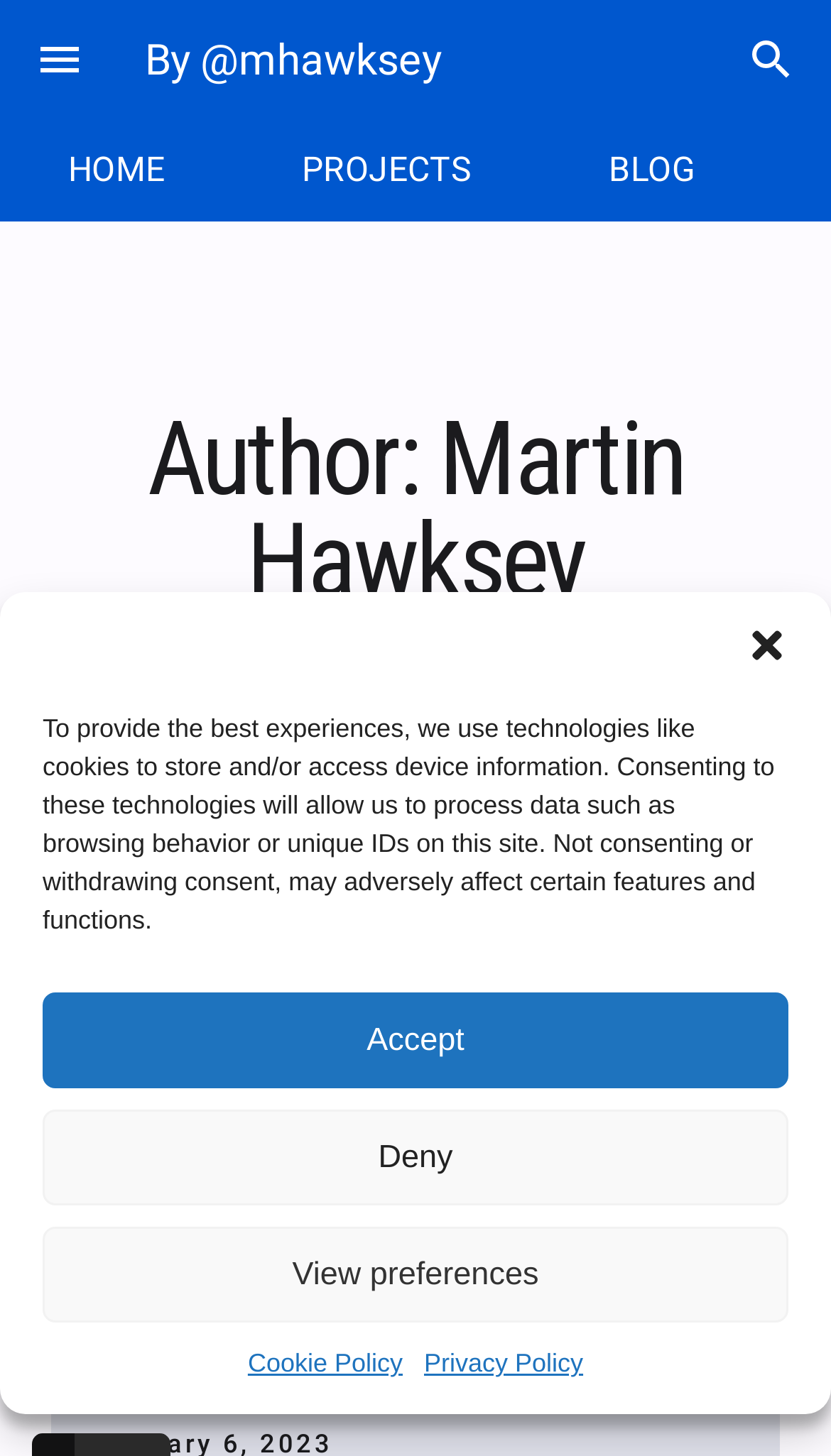Identify the bounding box coordinates of the region that should be clicked to execute the following instruction: "search".

[0.867, 0.006, 0.99, 0.076]